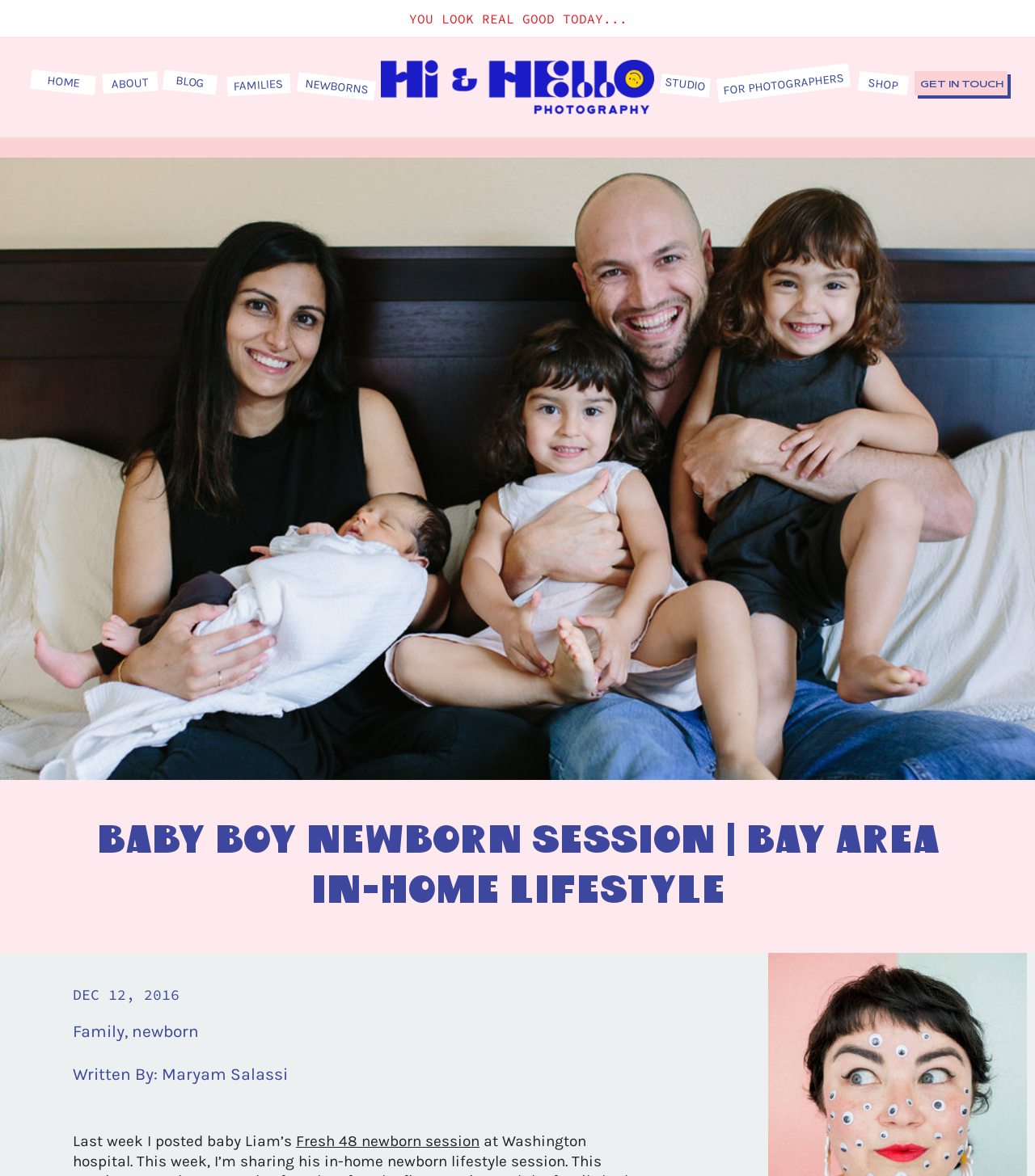Based on the image, please respond to the question with as much detail as possible:
What is the category of the blog post?

I determined the category of the blog post by looking at the links in the navigation menu, which include 'FAMILIES', 'NEWBORNS', and 'STUDIO'. The blog post title 'Baby Boy Newborn Session | Bay Area In-Home Lifestyle' also suggests that the category is 'NEWBORNS'.